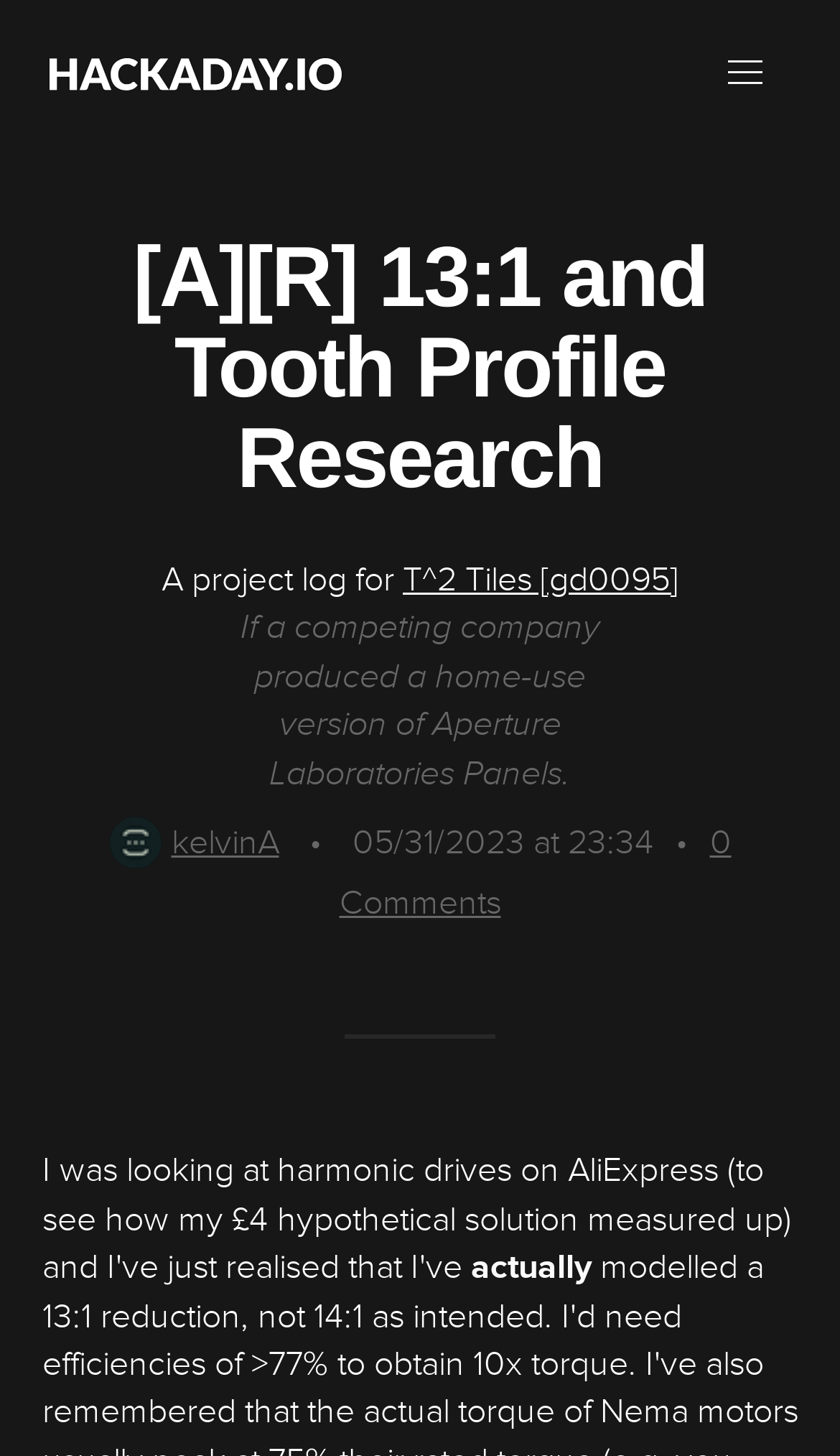Describe every aspect of the webpage comprehensively.

This webpage appears to be a project log on Hackaday.io, a platform for sharing DIY projects and ideas. At the top of the page, there is a main navigation bar with a link to the Hackaday.io homepage, accompanied by the Hackaday.io logo. On the right side of the navigation bar, there is a menu button.

Below the navigation bar, the title of the project "[A][R] 13:1 and Tooth Profile Research" is prominently displayed. The project title is followed by a brief description, which mentions a competing company producing a home-use version of Aperture Laboratories Panels.

To the right of the project title, there is a link to another project, "T^2 Tiles [gd0095]", and below it, there is a link to the user "kelvina kelvinA" with a small profile image. Next to the user link, there is a timestamp indicating that the project was posted a year ago, with the exact date and time "05/31/2023 at 23:34".

Further down the page, there is a paragraph of text that appears to be a personal reflection or realization, mentioning a mistake in modeling a 13:1 reduction instead of 14:1. The text is written in a conversational tone and includes emphasized words.

At the bottom of the page, there is a link to view comments, although it indicates that there are no comments yet.